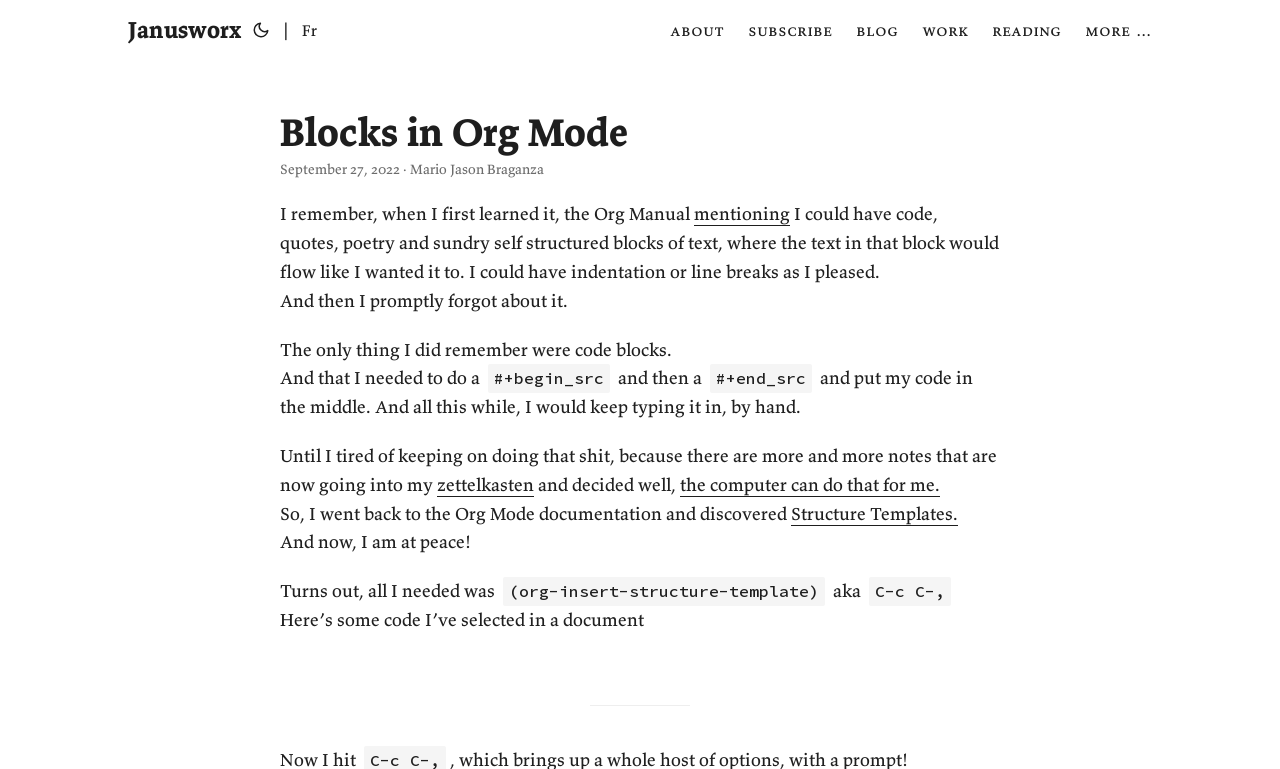What is the purpose of '#+begin_src' and '#+end_src'?
Answer the question in a detailed and comprehensive manner.

According to the text, '#+begin_src' and '#+end_src' are used to define code blocks in Org Mode. The author mentions that they used to type these commands manually before discovering the feature of structure templates.